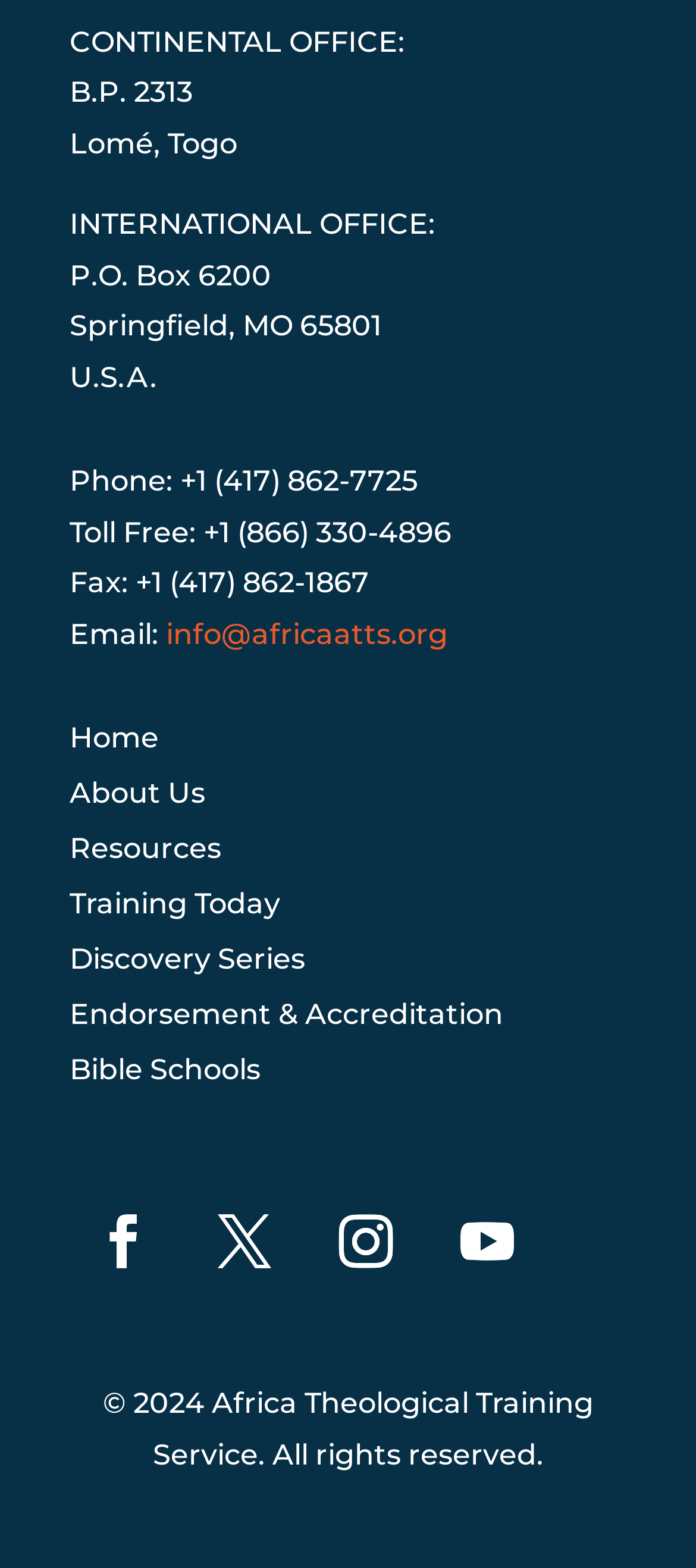Pinpoint the bounding box coordinates of the clickable area necessary to execute the following instruction: "Send an email to info@africaatts.org". The coordinates should be given as four float numbers between 0 and 1, namely [left, top, right, bottom].

[0.238, 0.394, 0.644, 0.416]